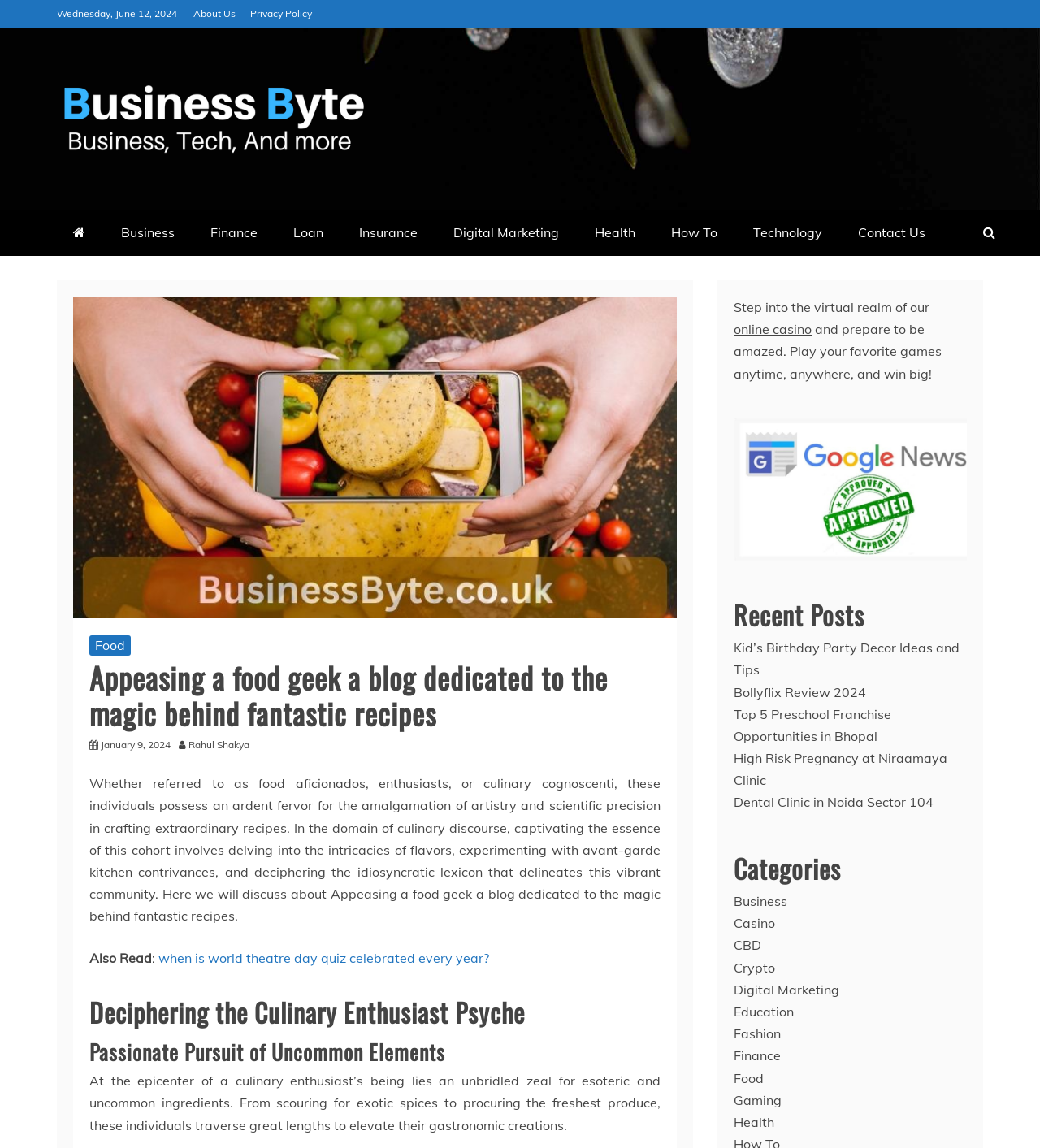Locate the bounding box coordinates of the clickable element to fulfill the following instruction: "Explore the online casino". Provide the coordinates as four float numbers between 0 and 1 in the format [left, top, right, bottom].

[0.705, 0.28, 0.78, 0.294]